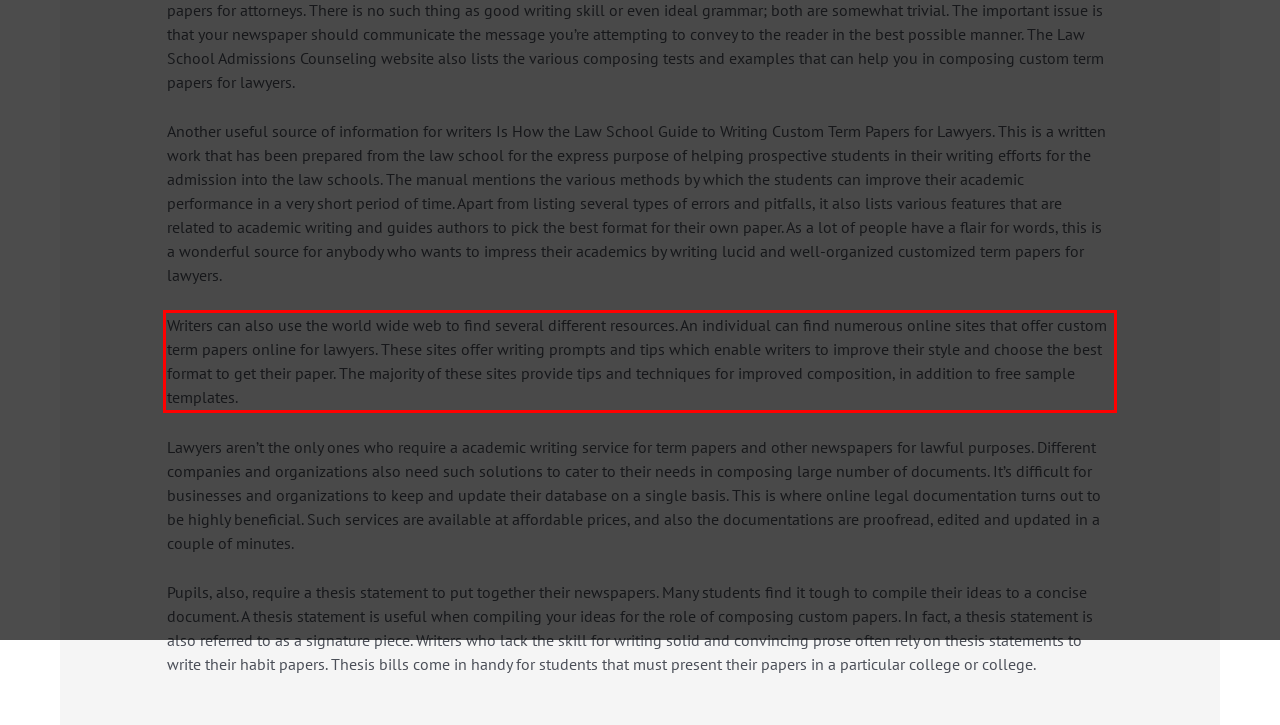Given a screenshot of a webpage containing a red rectangle bounding box, extract and provide the text content found within the red bounding box.

Writers can also use the world wide web to find several different resources. An individual can find numerous online sites that offer custom term papers online for lawyers. These sites offer writing prompts and tips which enable writers to improve their style and choose the best format to get their paper. The majority of these sites provide tips and techniques for improved composition, in addition to free sample templates.